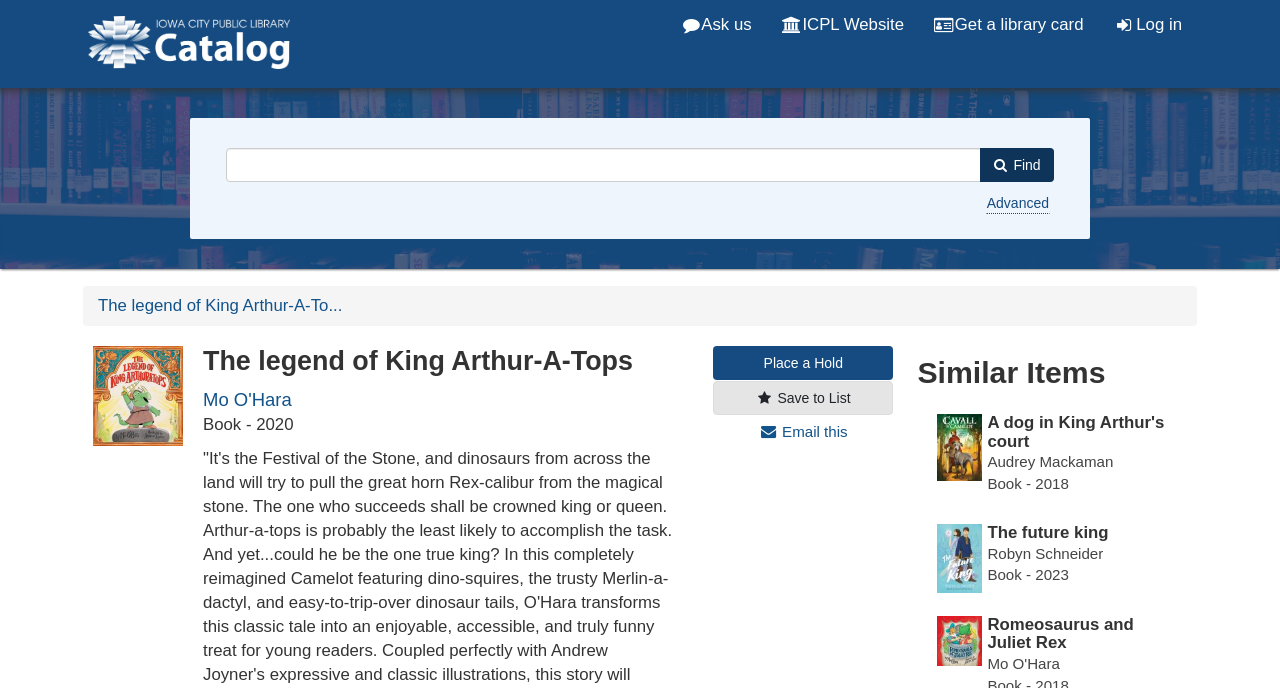What is the publication year of the book?
Answer the question with as much detail as possible.

I found the publication year by looking at the section below the book title, where it says '- 2020' in a static text element.